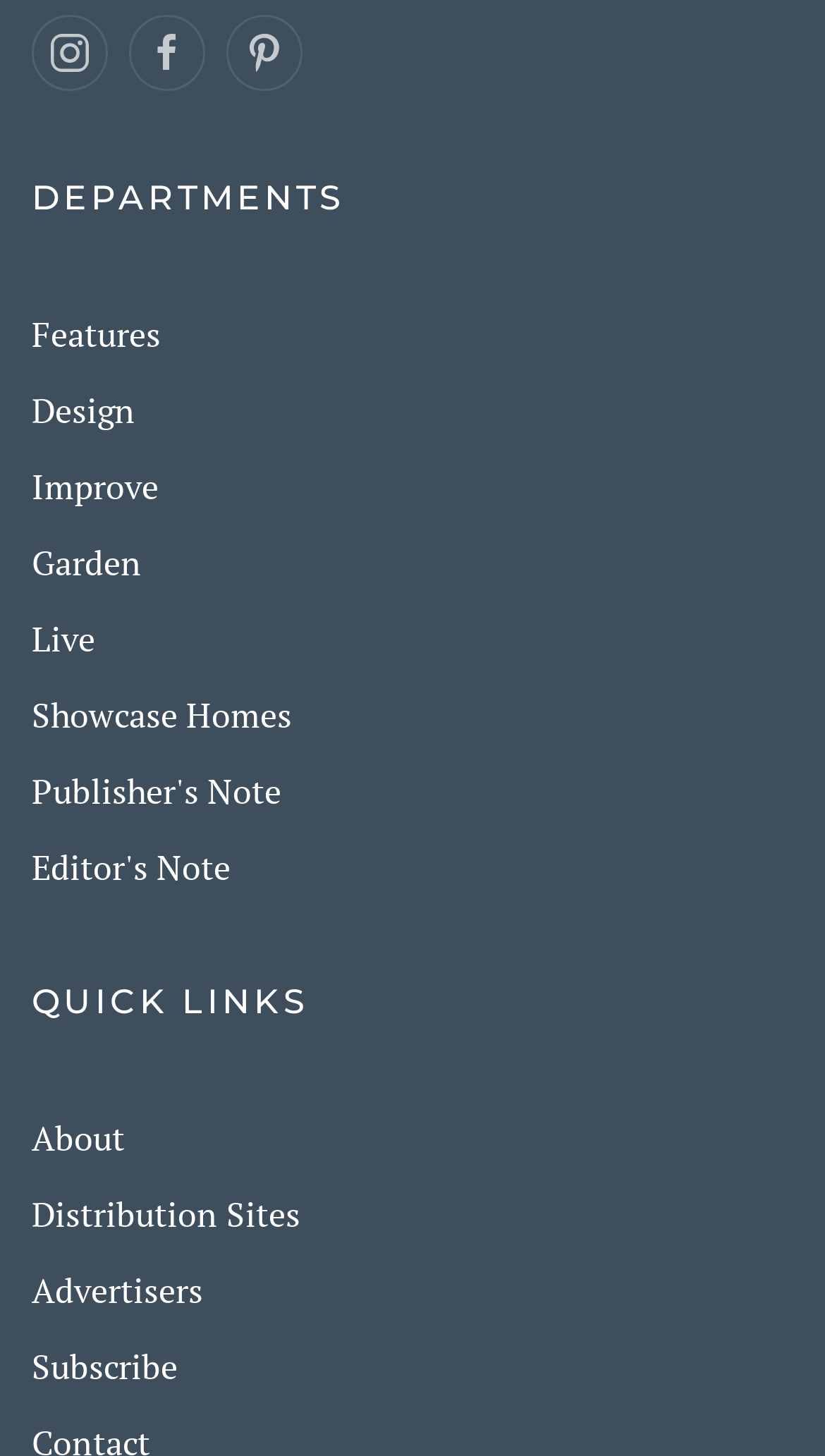Please find the bounding box coordinates of the element's region to be clicked to carry out this instruction: "Click on the first department".

[0.038, 0.009, 0.131, 0.062]